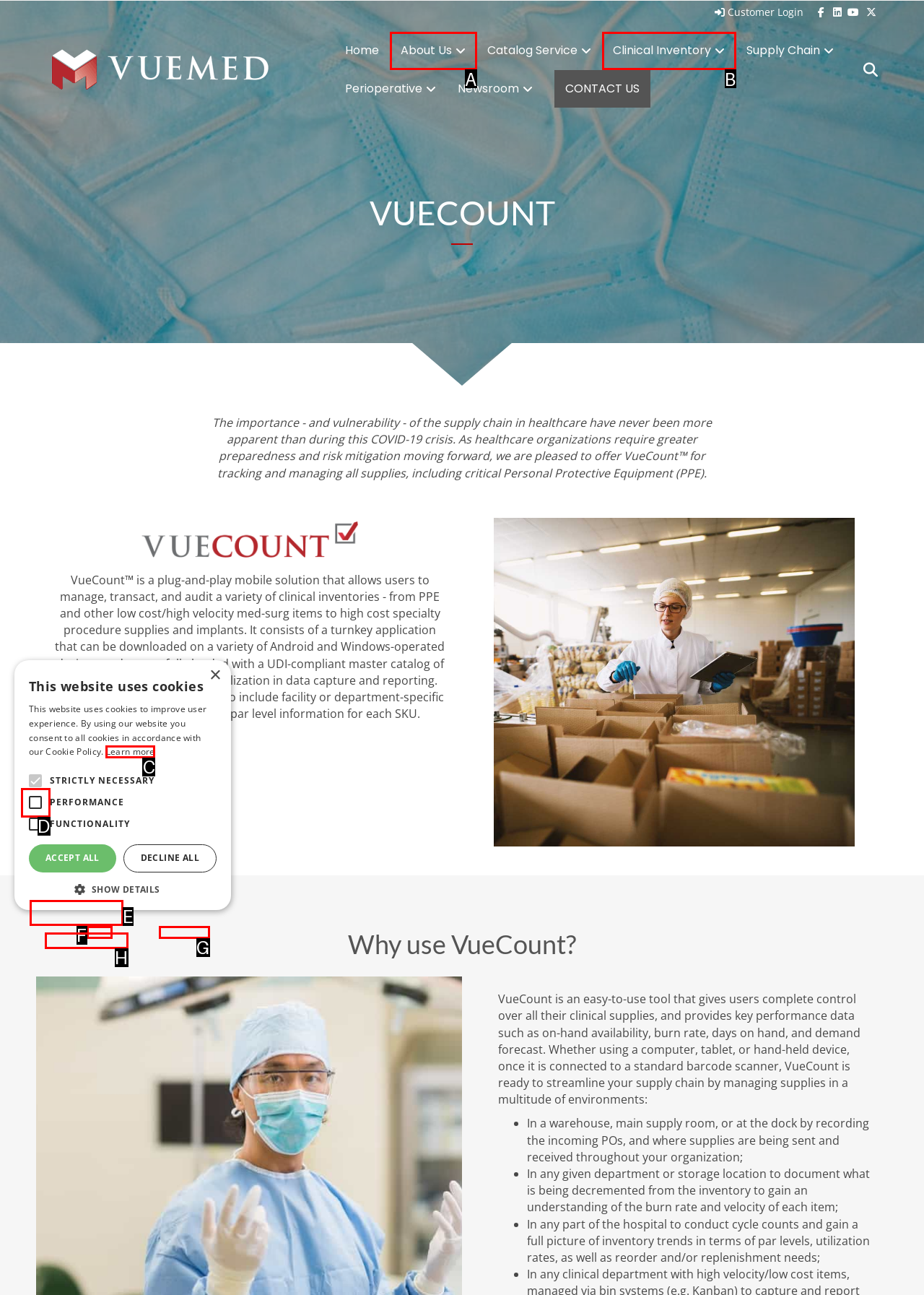Tell me which one HTML element best matches the description: Learn more
Answer with the option's letter from the given choices directly.

C